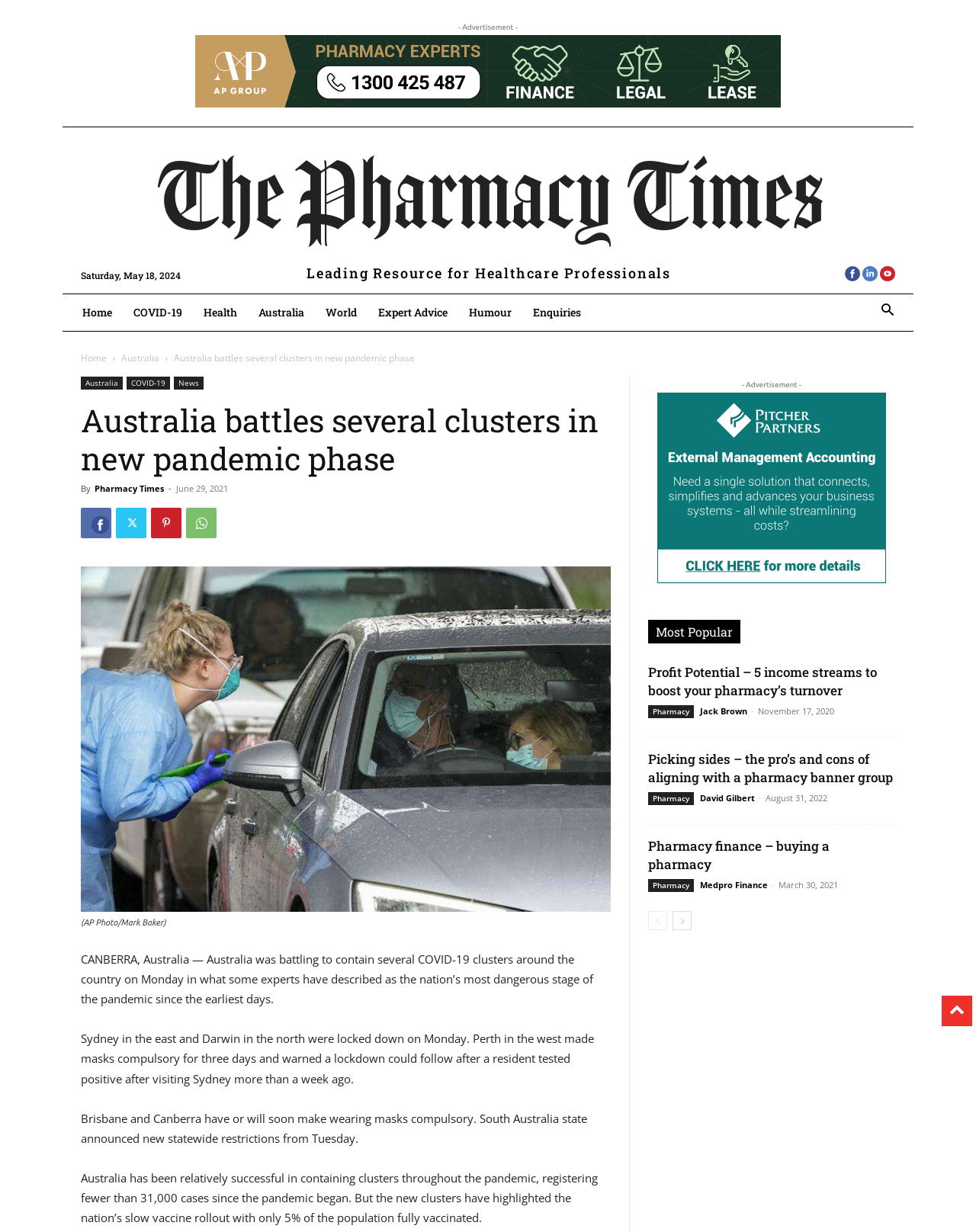Please find the top heading of the webpage and generate its text.

Australia battles several clusters in new pandemic phase